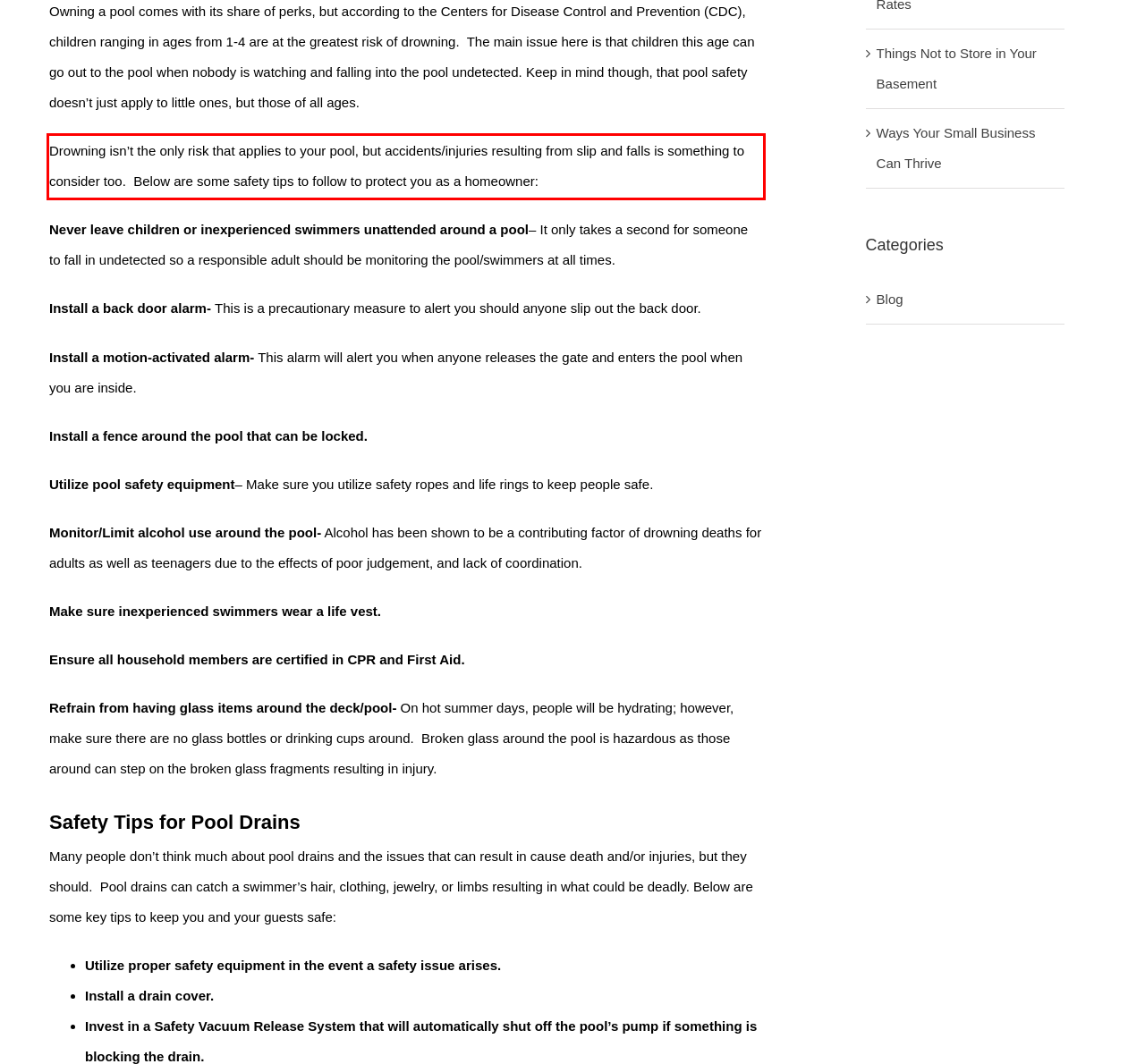Identify the text within the red bounding box on the webpage screenshot and generate the extracted text content.

Drowning isn’t the only risk that applies to your pool, but accidents/injuries resulting from slip and falls is something to consider too. Below are some safety tips to follow to protect you as a homeowner: